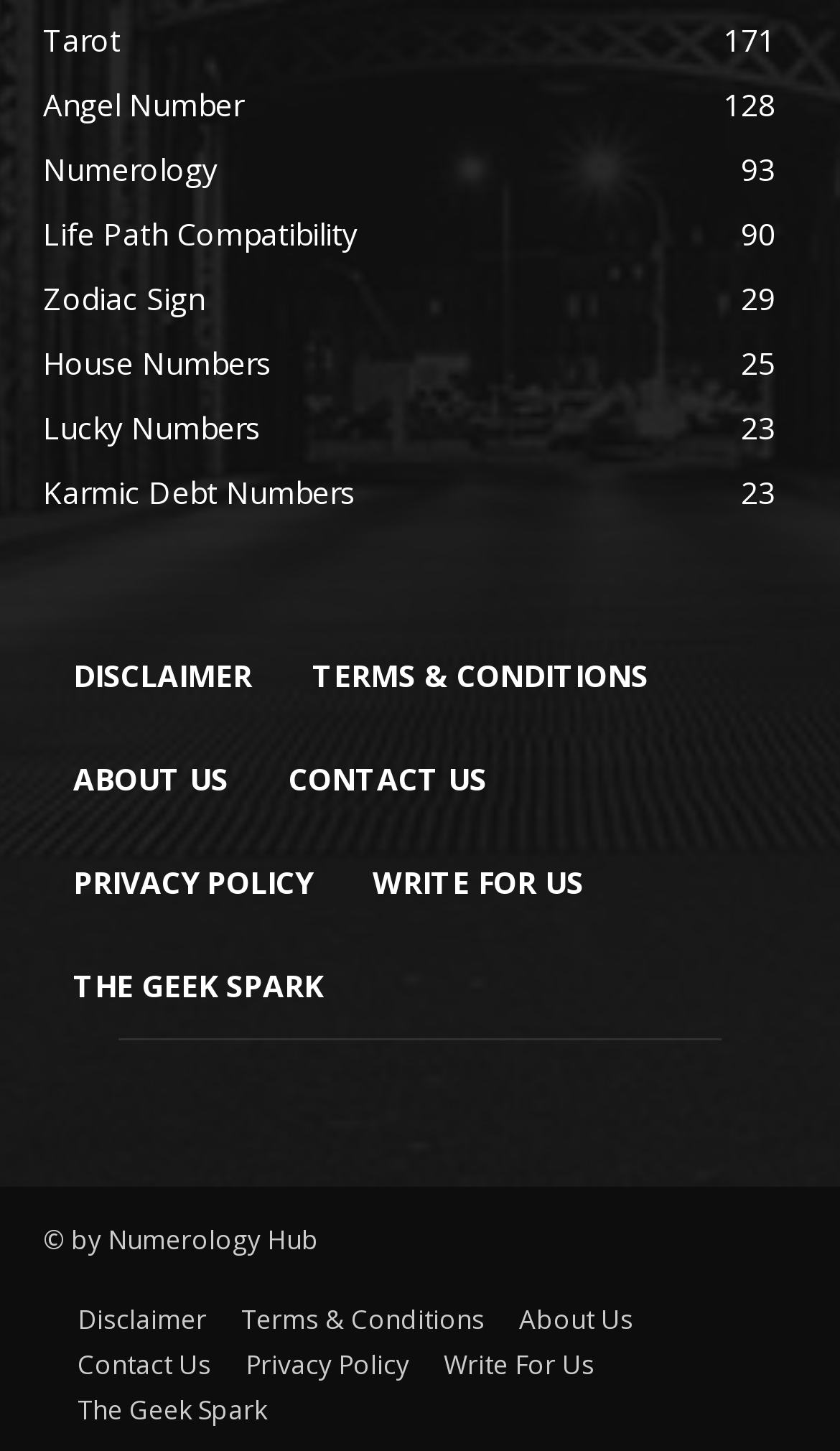Can you give a comprehensive explanation to the question given the content of the image?
How many columns are there in the layout table?

By analyzing the LayoutTable element, I found that it contains 6 links, and they are stacked vertically, indicating that there is only 1 column in the layout table.